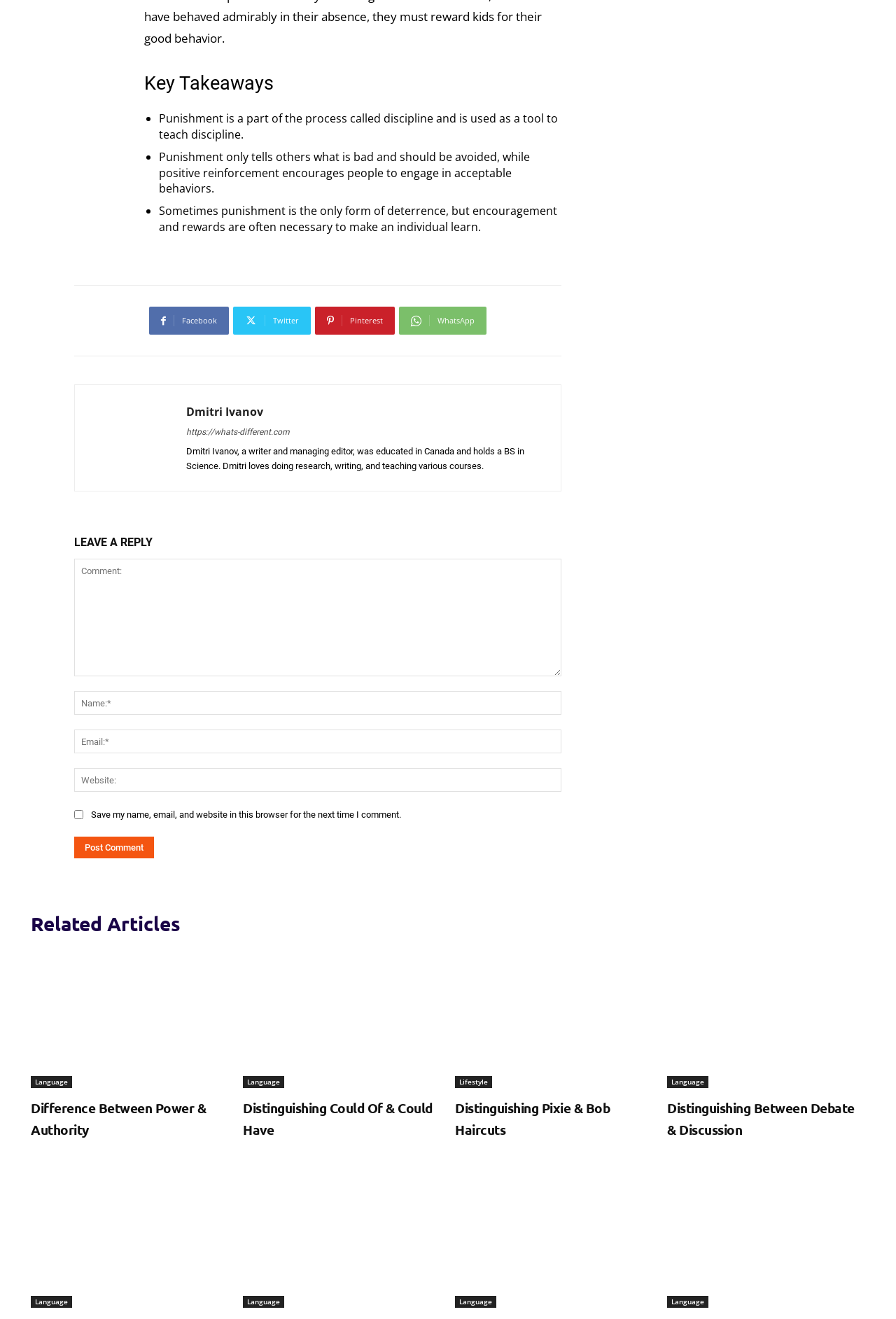Please identify the bounding box coordinates of the area that needs to be clicked to fulfill the following instruction: "Read the article about Difference Between Power & Authority."

[0.034, 0.72, 0.255, 0.825]